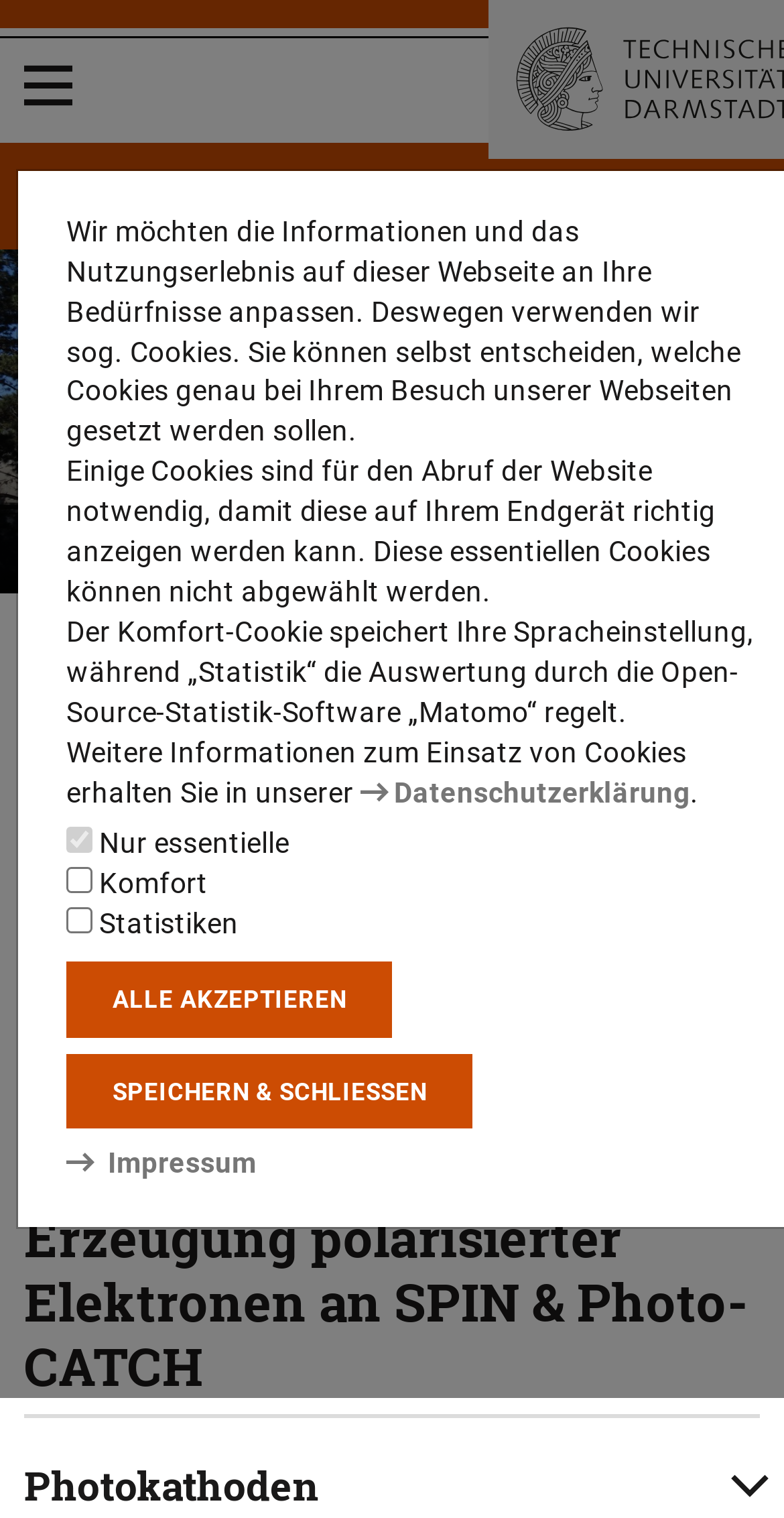Determine the bounding box coordinates for the area that needs to be clicked to fulfill this task: "Open the menu". The coordinates must be given as four float numbers between 0 and 1, i.e., [left, top, right, bottom].

[0.031, 0.02, 0.092, 0.093]